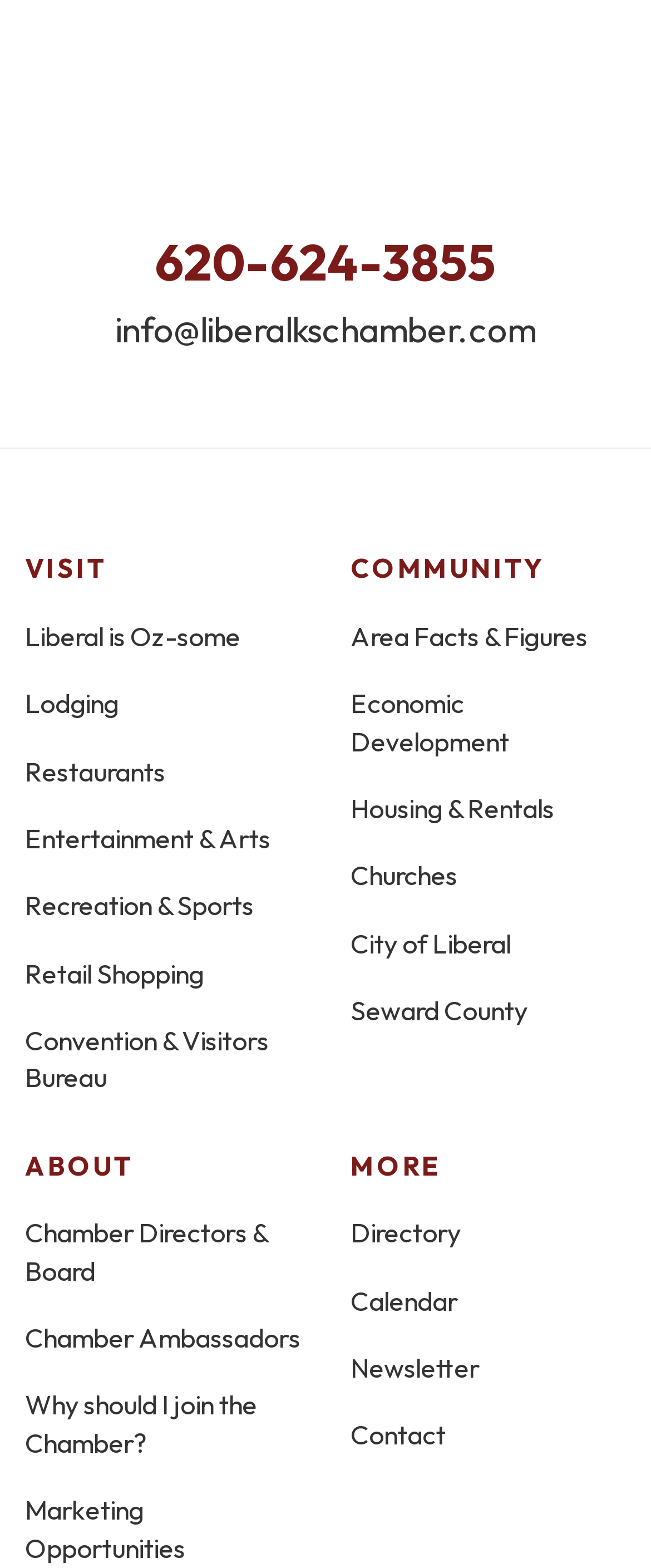How many categories are under 'COMMUNITY'?
Refer to the image and give a detailed answer to the question.

I counted the number of links under the 'COMMUNITY' category, which are 'Area Facts & Figures', 'Economic Development', 'Housing & Rentals', 'Churches', 'City of Liberal', 'Seward County', and found that there are 7 categories in total.